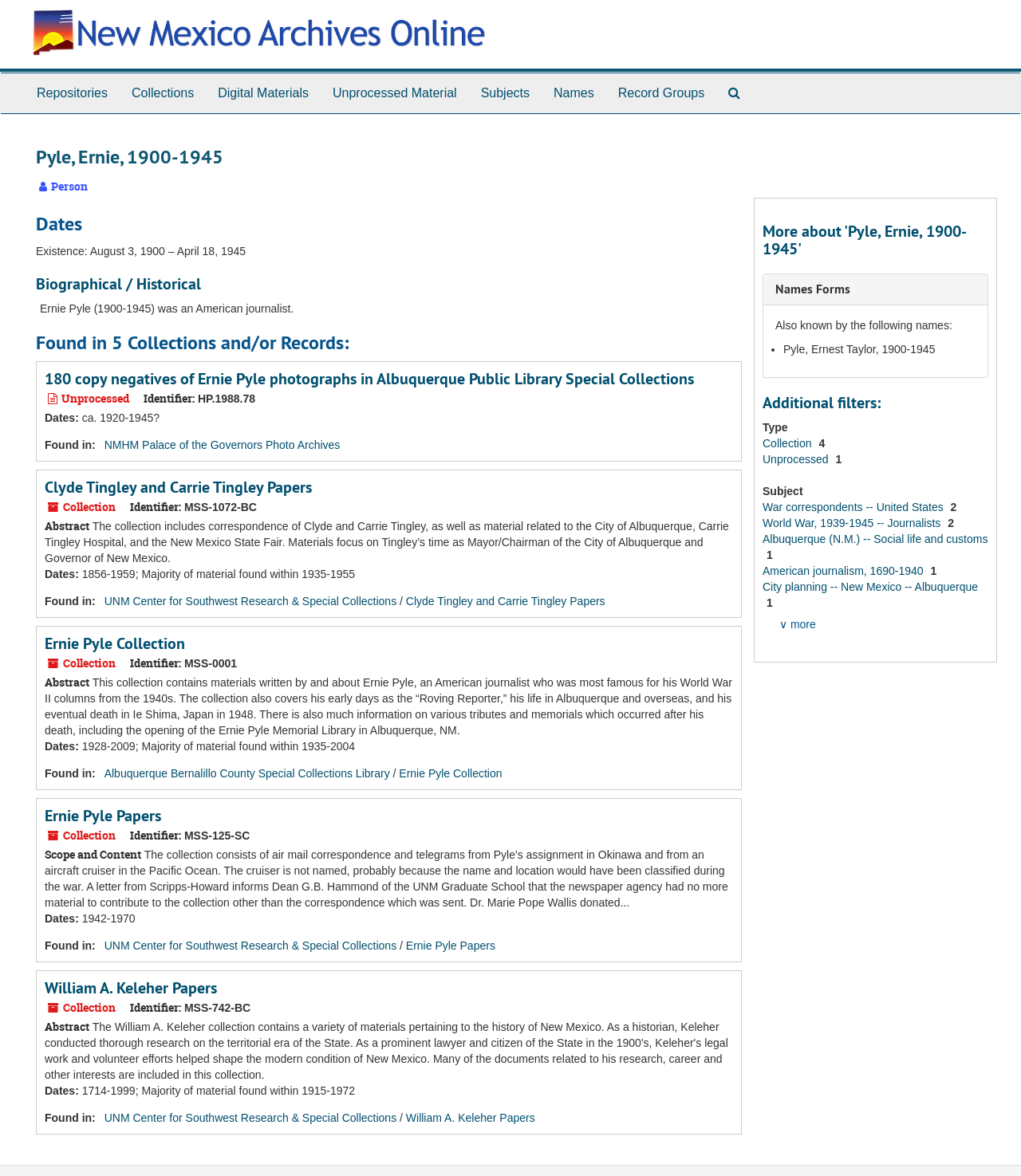What is the name of the person described on this webpage?
Use the information from the image to give a detailed answer to the question.

The webpage has a heading 'Pyle, Ernie, 1900-1945' and multiple sections describing his life and work, indicating that the person described on this webpage is Ernie Pyle.